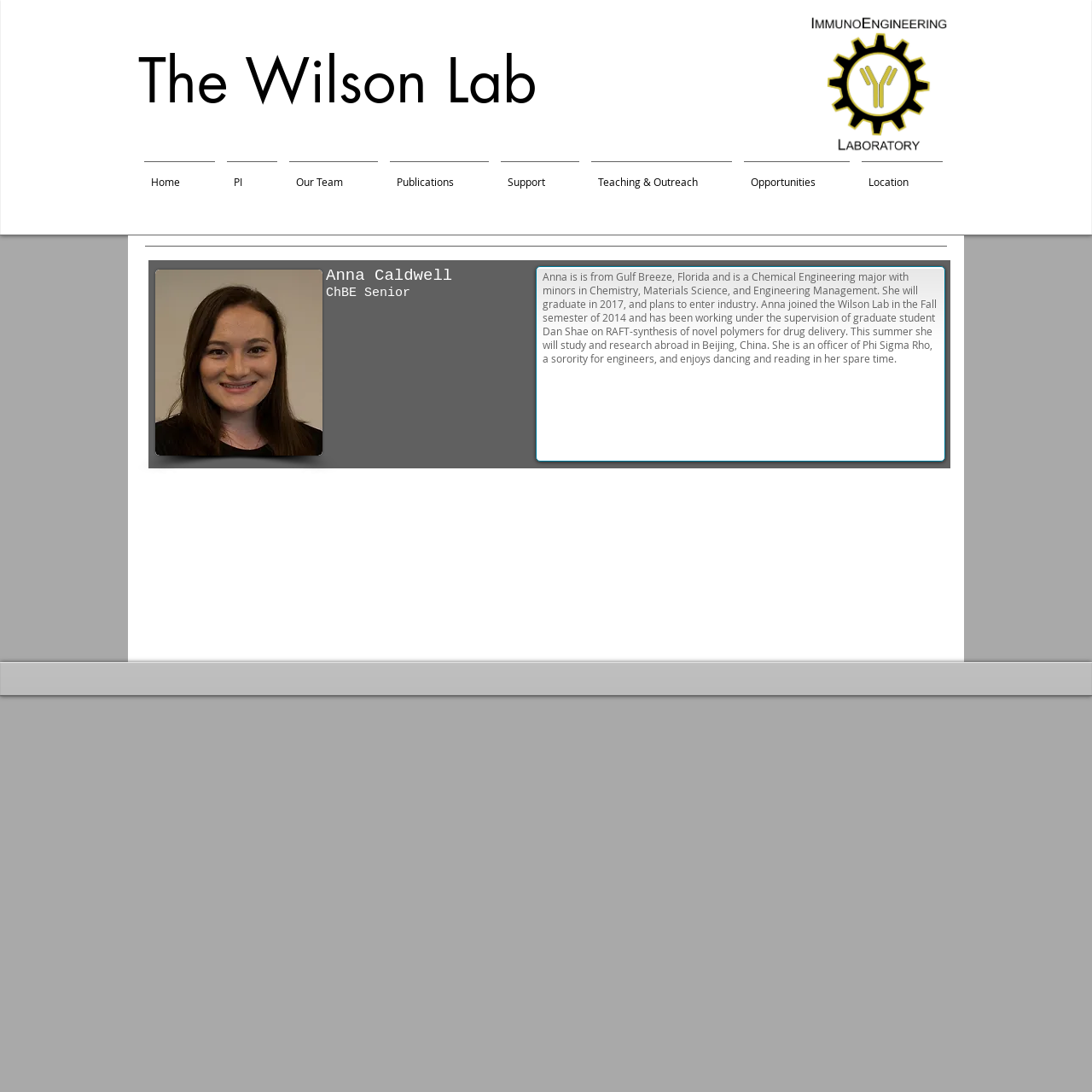By analyzing the image, answer the following question with a detailed response: What is the name of the sorority Anna is an officer of?

I determined the answer by reading the text in the main content area, which mentions that Anna is an officer of Phi Sigma Rho, a sorority for engineers.